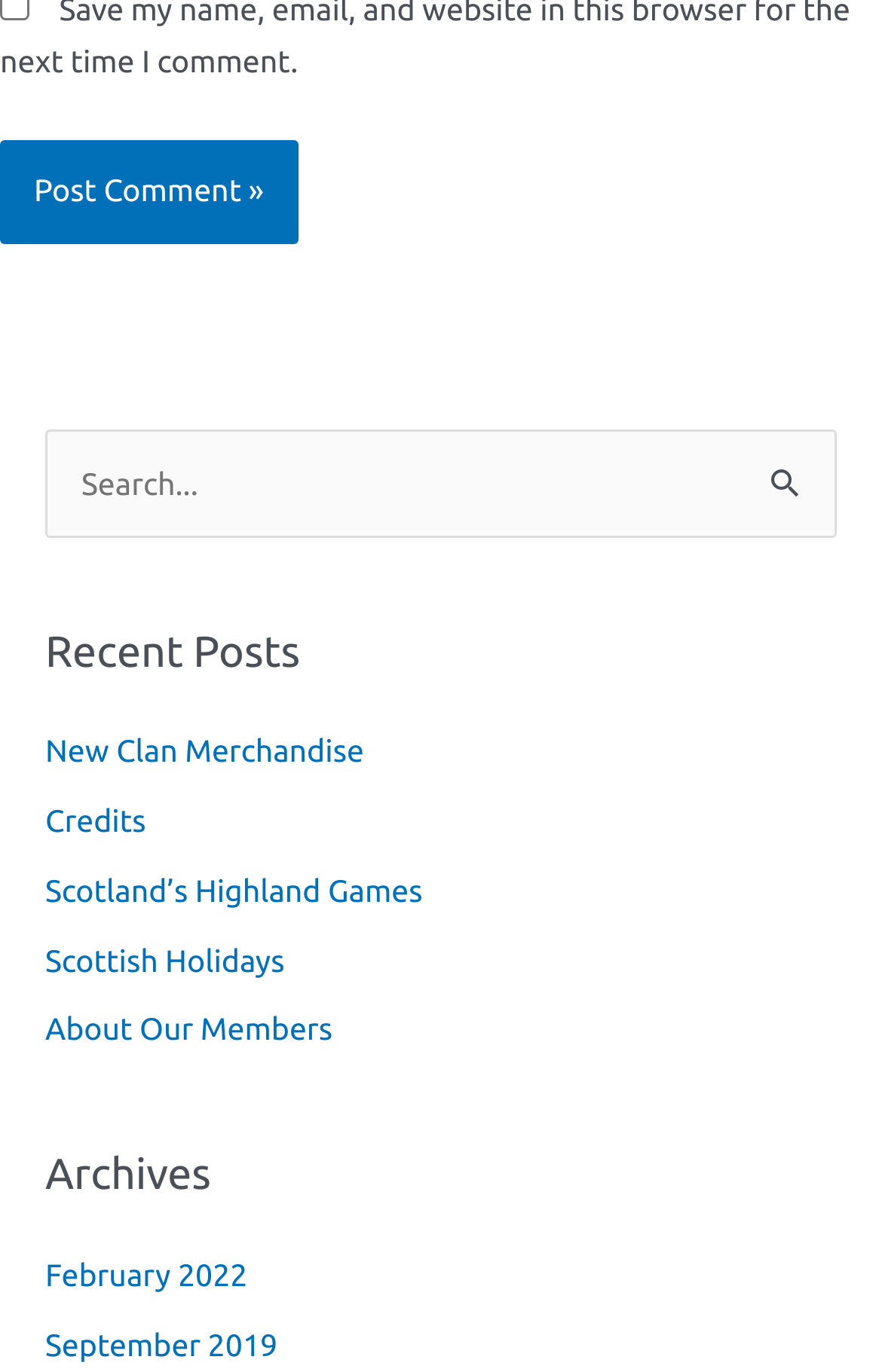Can you give a comprehensive explanation to the question given the content of the image?
What is the purpose of the search box?

The search box is located at the top of the page, and it has a label 'Search for:' next to it. This suggests that the search box is intended for searching for posts or content within the website.